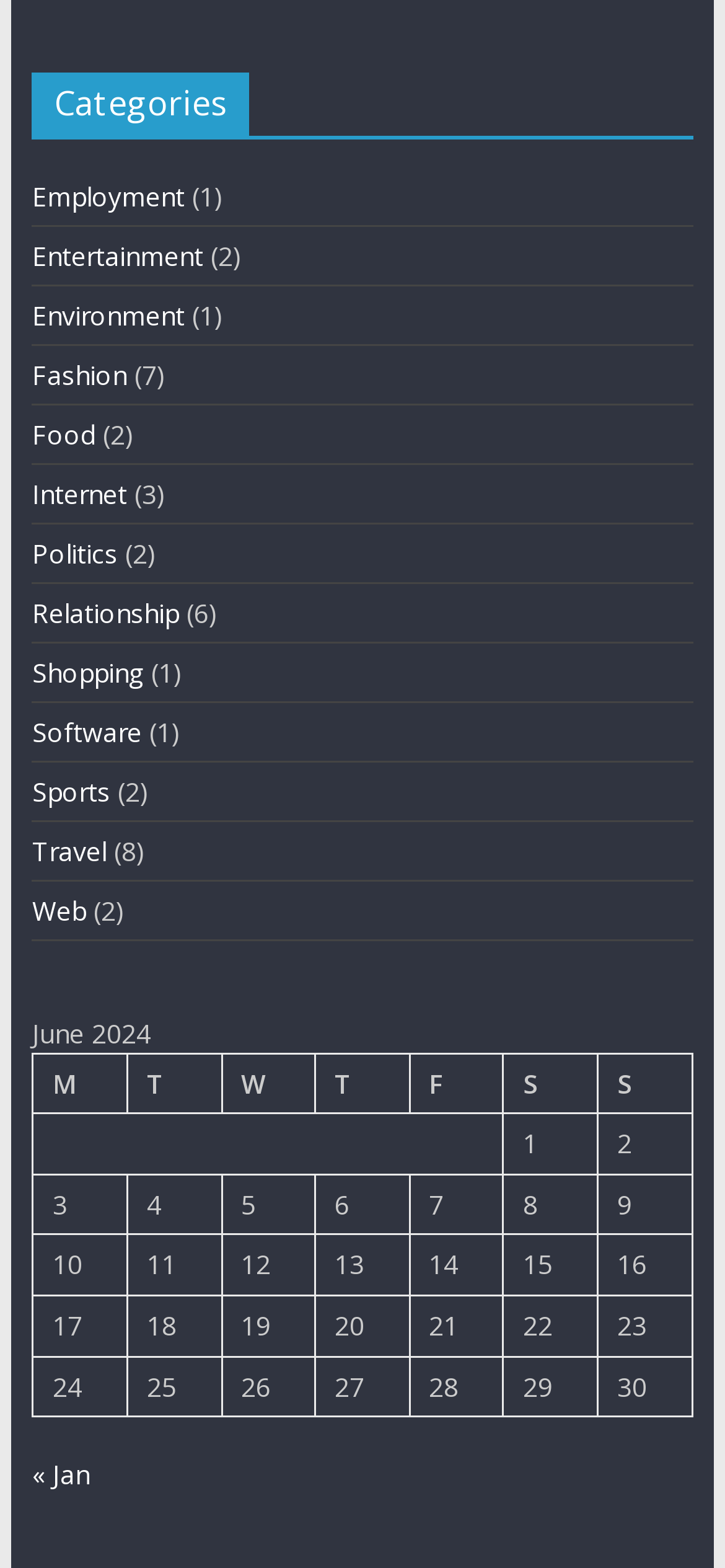Find the bounding box coordinates for the area you need to click to carry out the instruction: "Click on the 'Fashion' link". The coordinates should be four float numbers between 0 and 1, indicated as [left, top, right, bottom].

[0.044, 0.228, 0.175, 0.25]